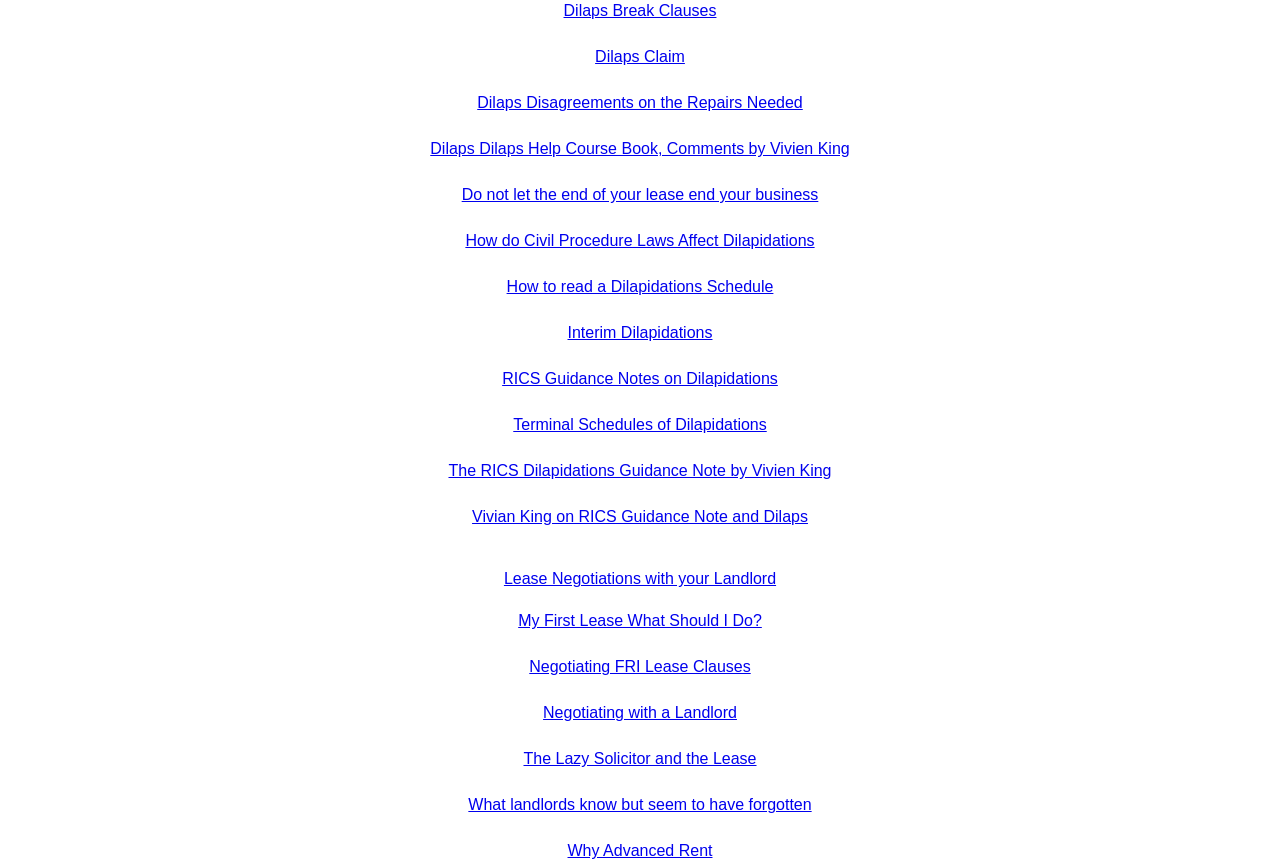Given the description Lease Negotiations with your Landlord, predict the bounding box coordinates of the UI element. Ensure the coordinates are in the format (top-left x, top-left y, bottom-right x, bottom-right y) and all values are between 0 and 1.

[0.394, 0.664, 0.606, 0.684]